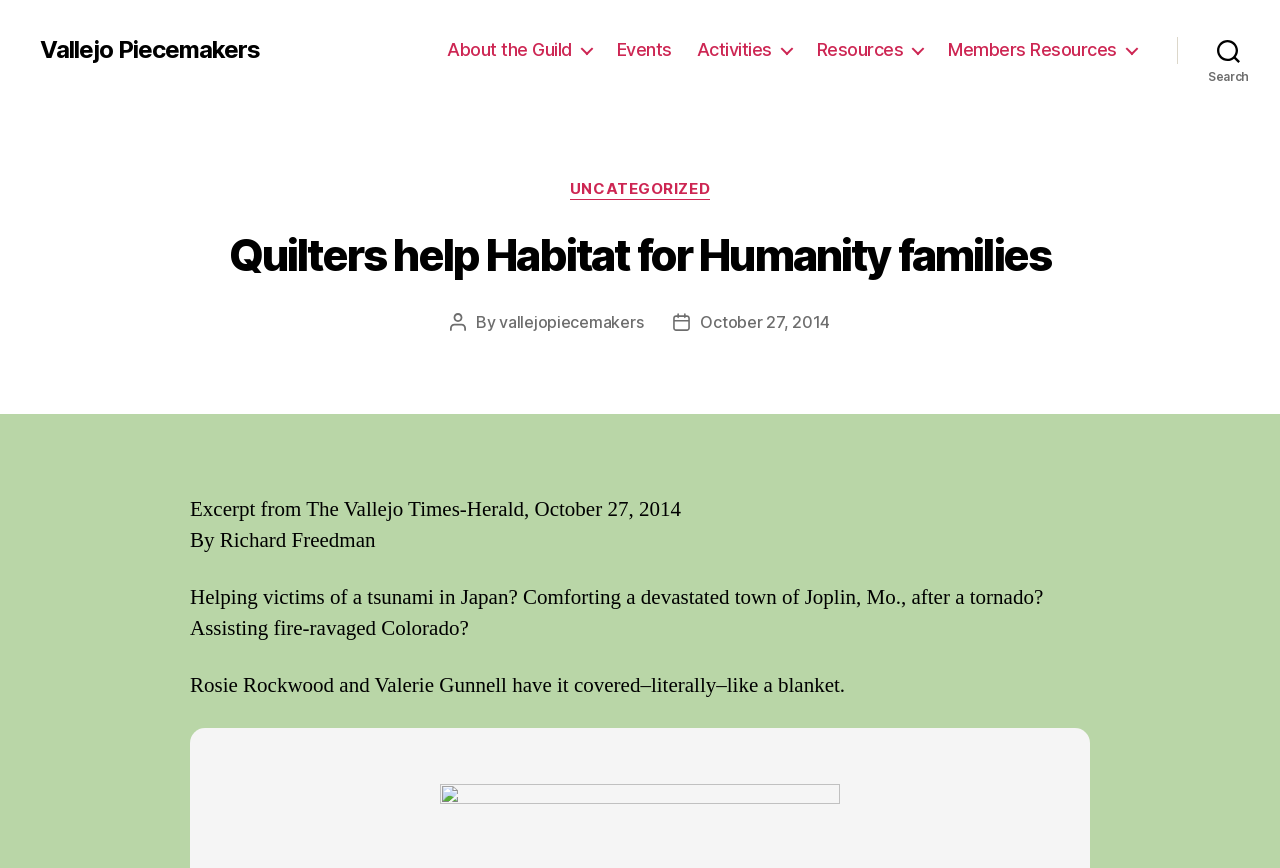Pinpoint the bounding box coordinates of the area that must be clicked to complete this instruction: "Visit the 'Events' page".

[0.482, 0.045, 0.525, 0.07]